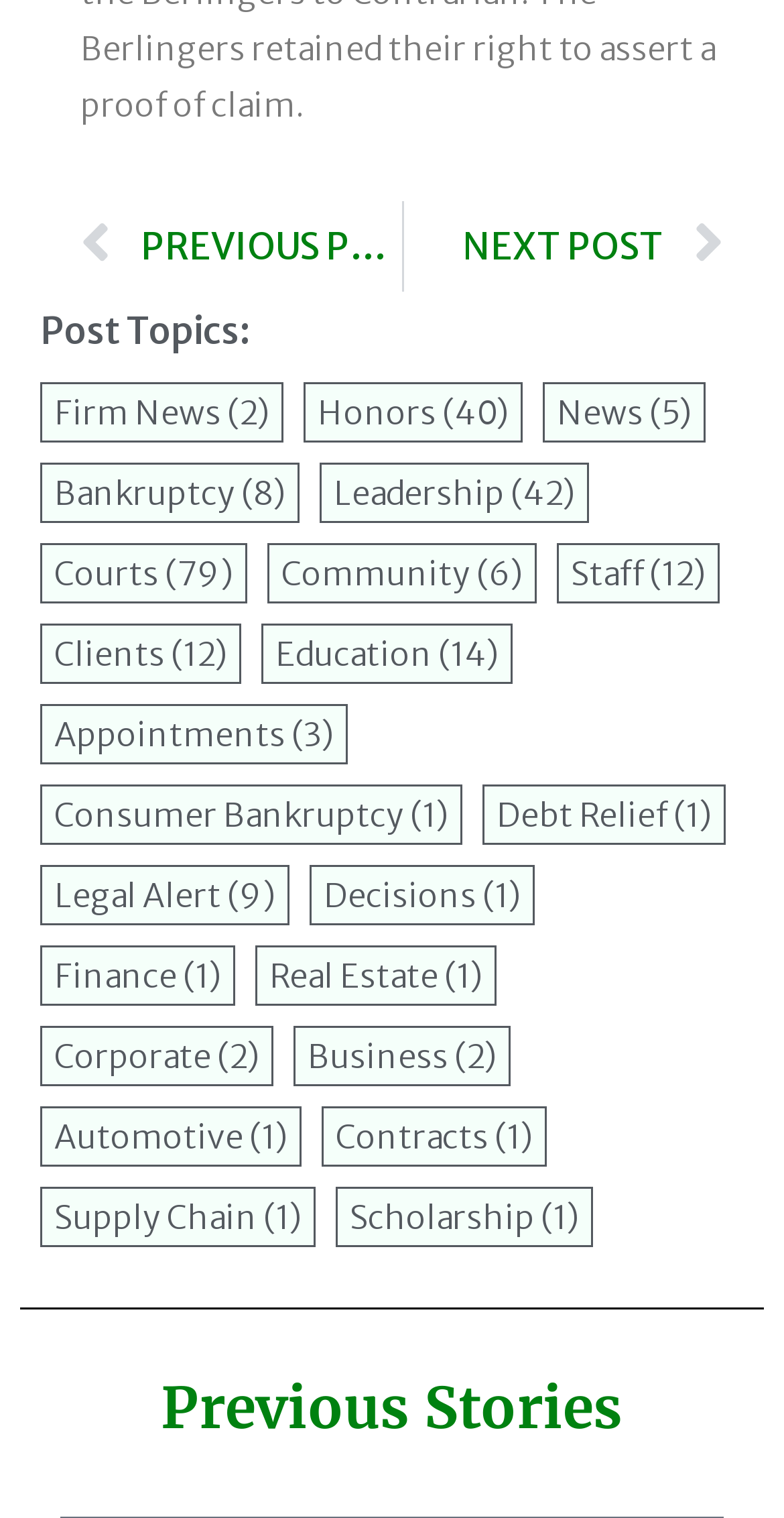How many types of bankruptcy are mentioned on the page?
Use the screenshot to answer the question with a single word or phrase.

2